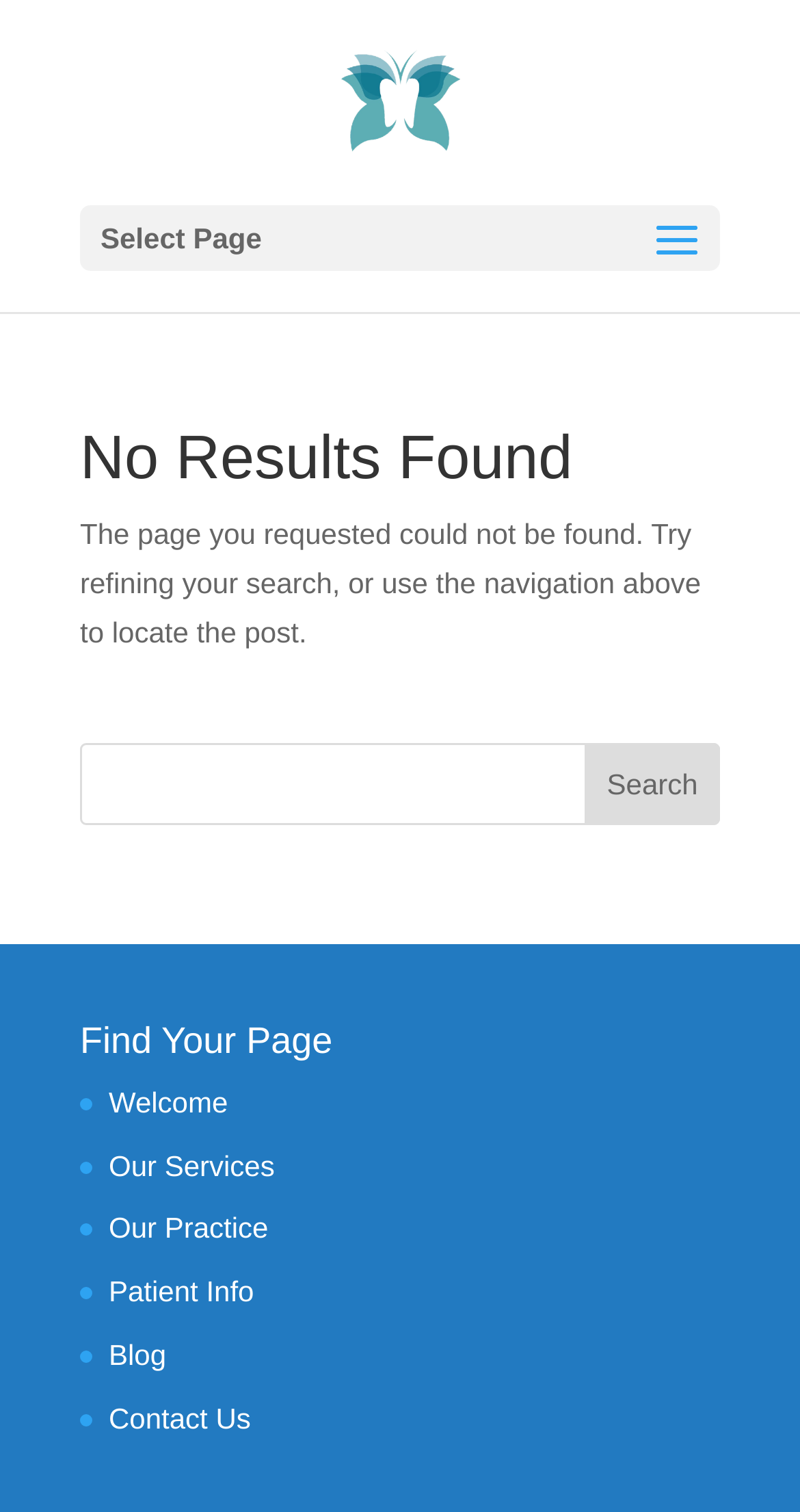Using the details from the image, please elaborate on the following question: What is the error message on the page?

The heading 'No Results Found' and the text 'The page you requested could not be found. Try refining your search, or use the navigation above to locate the post.' suggest that the user has encountered an error and the page they requested is not available.